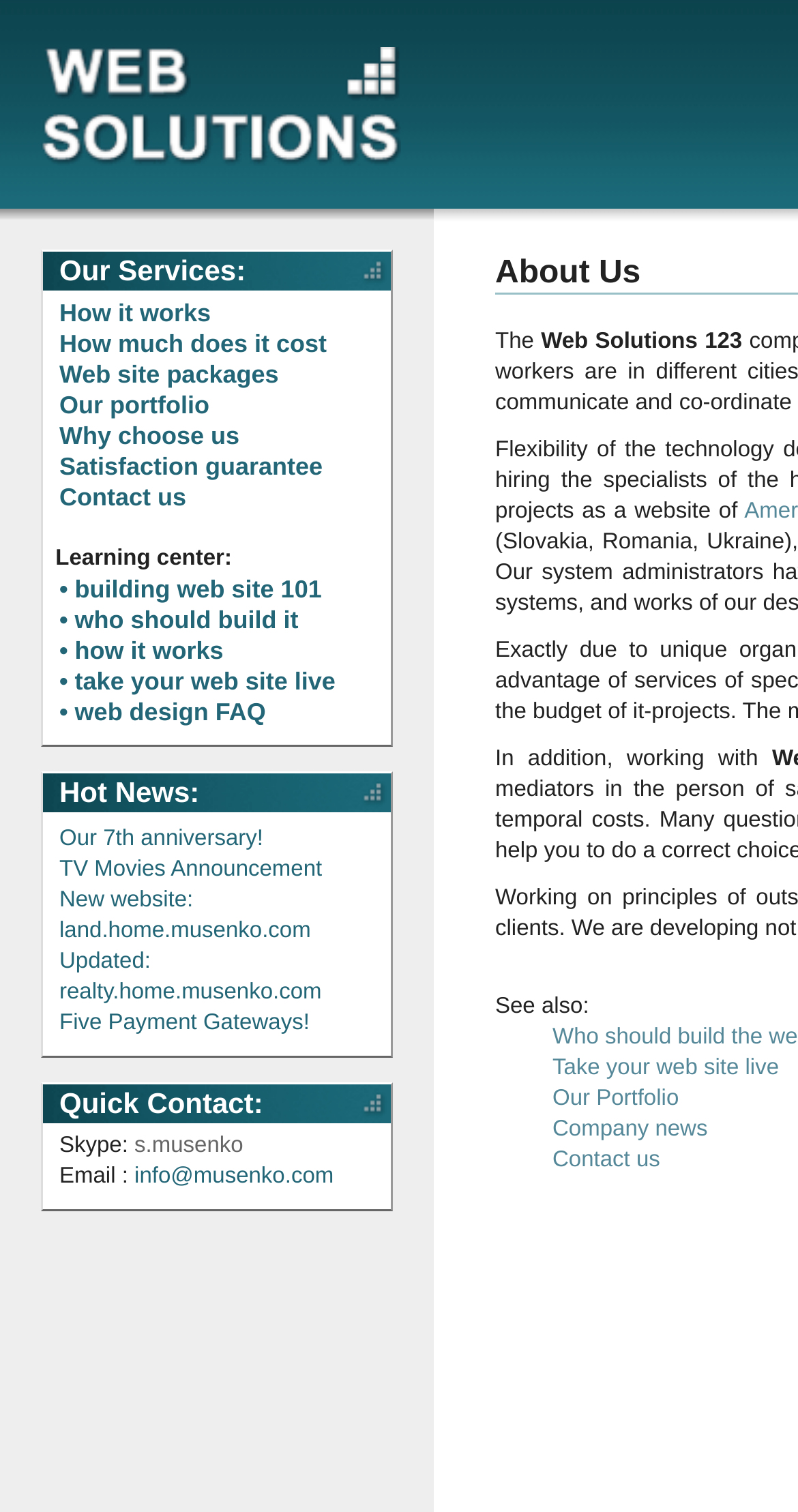Determine the bounding box coordinates for the clickable element required to fulfill the instruction: "Read company news". Provide the coordinates as four float numbers between 0 and 1, i.e., [left, top, right, bottom].

[0.692, 0.739, 0.887, 0.755]